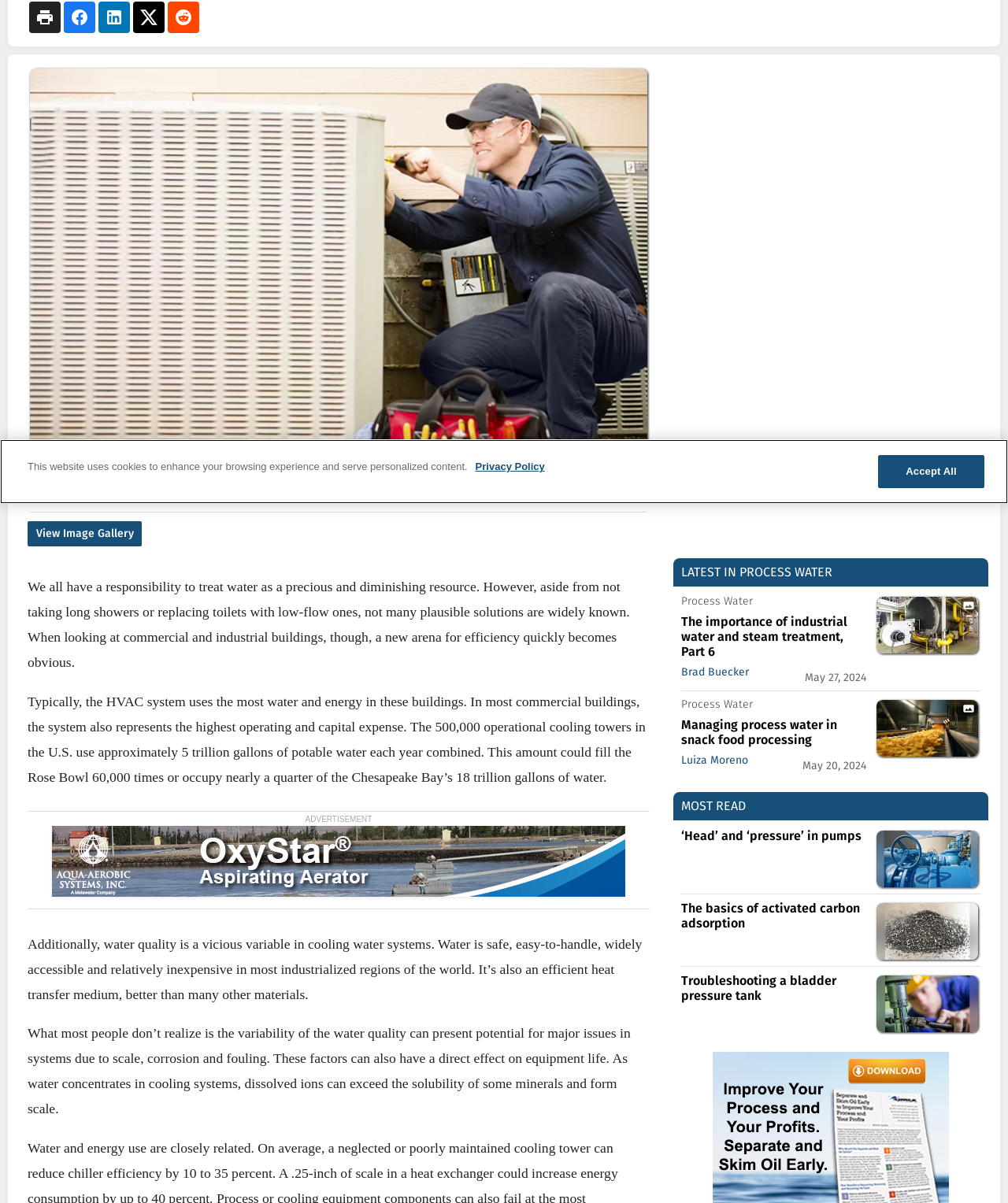Determine the bounding box for the HTML element described here: "View Image Gallery". The coordinates should be given as [left, top, right, bottom] with each number being a float between 0 and 1.

[0.027, 0.433, 0.141, 0.454]